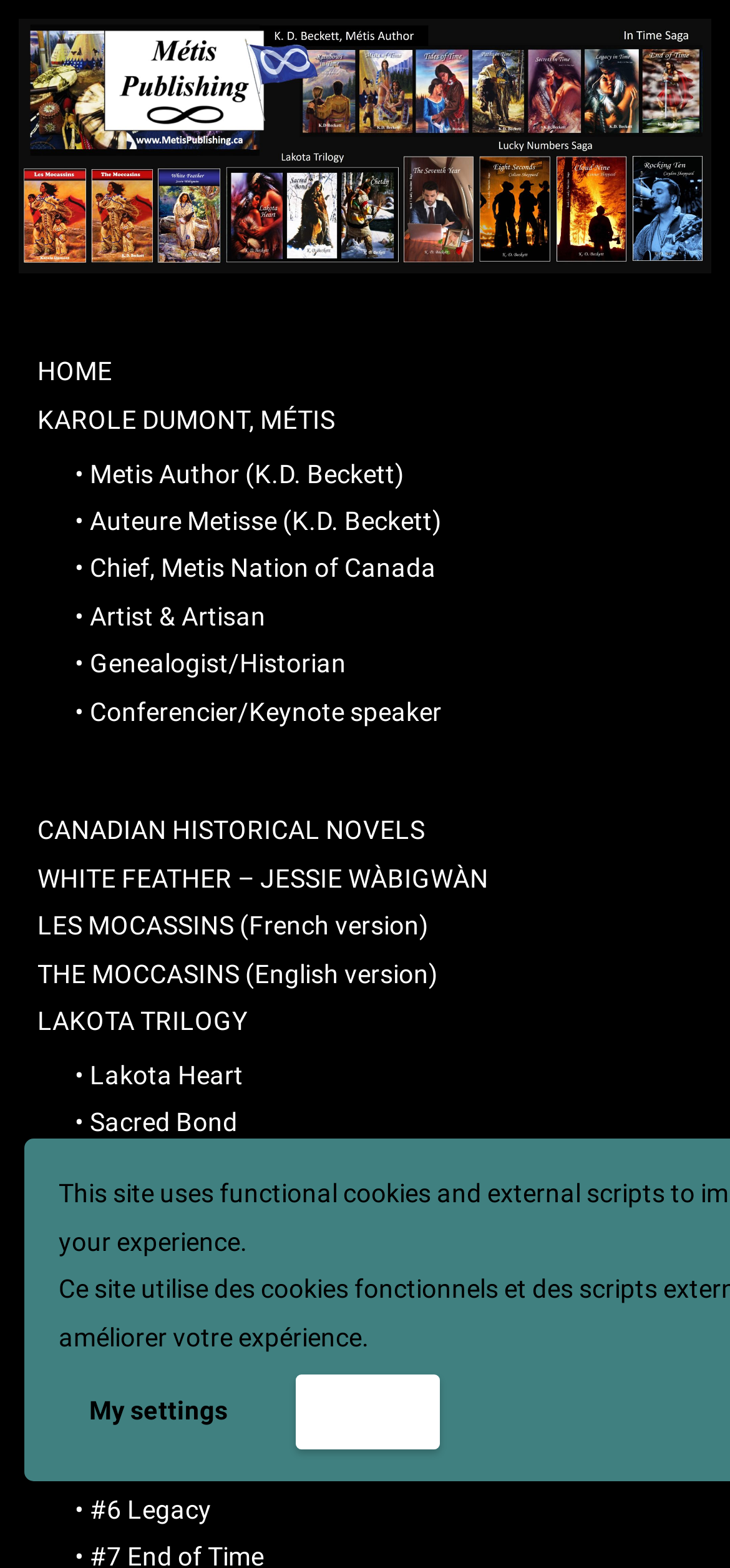Find and provide the bounding box coordinates for the UI element described here: "WHITE FEATHER – JESSIE WÀBIGWÀN". The coordinates should be given as four float numbers between 0 and 1: [left, top, right, bottom].

[0.051, 0.55, 0.669, 0.569]